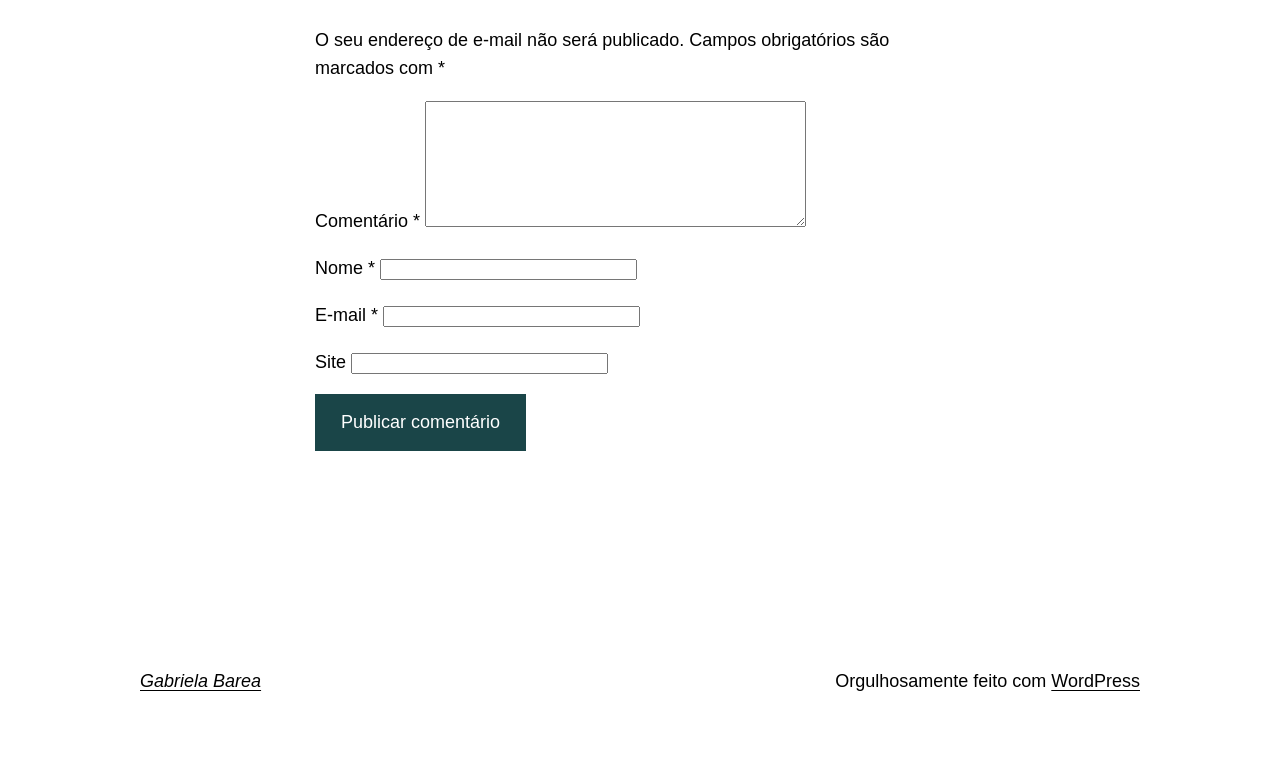Using the provided element description, identify the bounding box coordinates as (top-left x, top-left y, bottom-right x, bottom-right y). Ensure all values are between 0 and 1. Description: parent_node: Nome * name="author"

[0.297, 0.341, 0.498, 0.368]